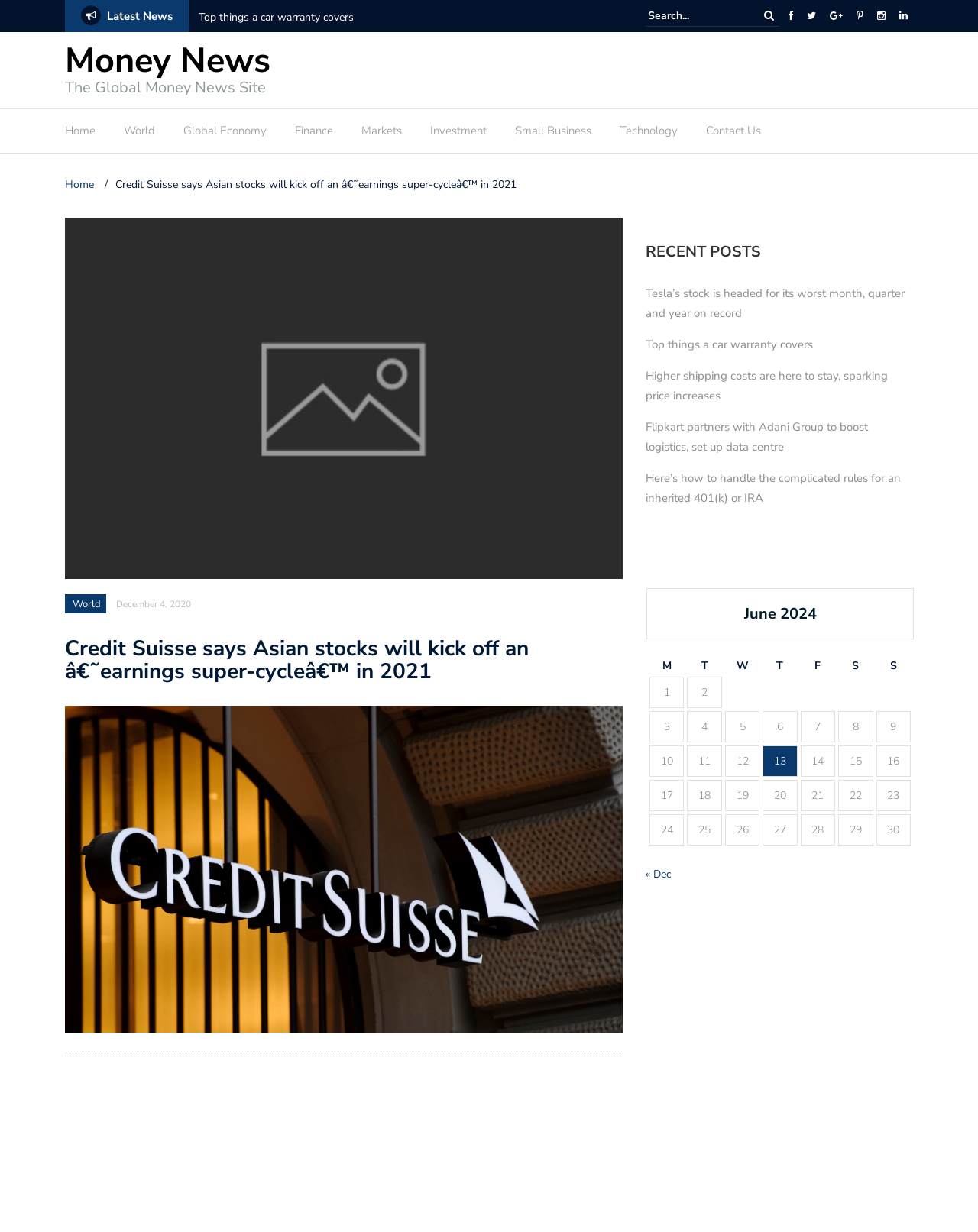Indicate the bounding box coordinates of the clickable region to achieve the following instruction: "Read about Flipkart partnering with Adani Group."

[0.66, 0.34, 0.888, 0.369]